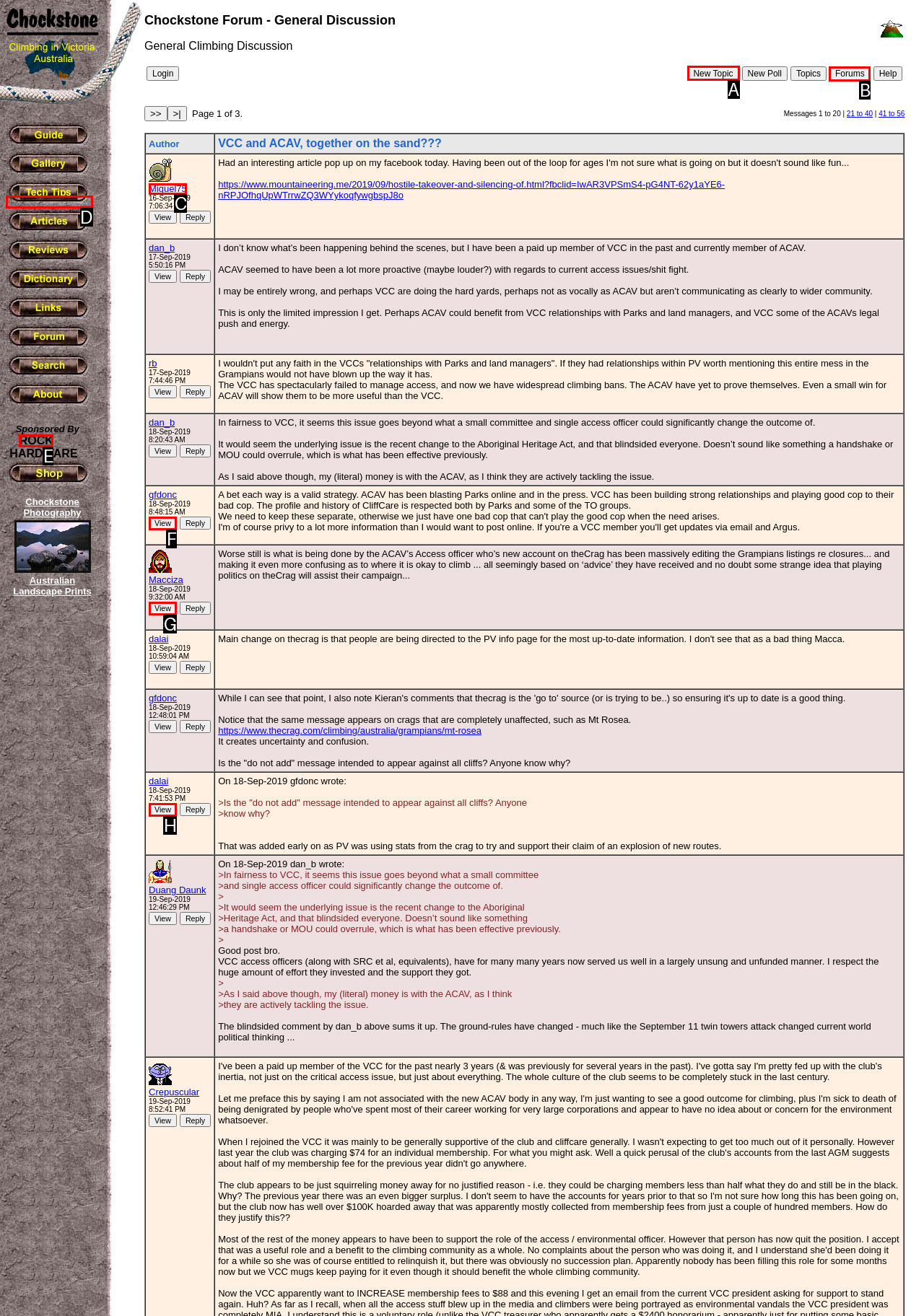Identify the letter of the UI element you need to select to accomplish the task: View biOrb HALO Aquaria product details.
Respond with the option's letter from the given choices directly.

None